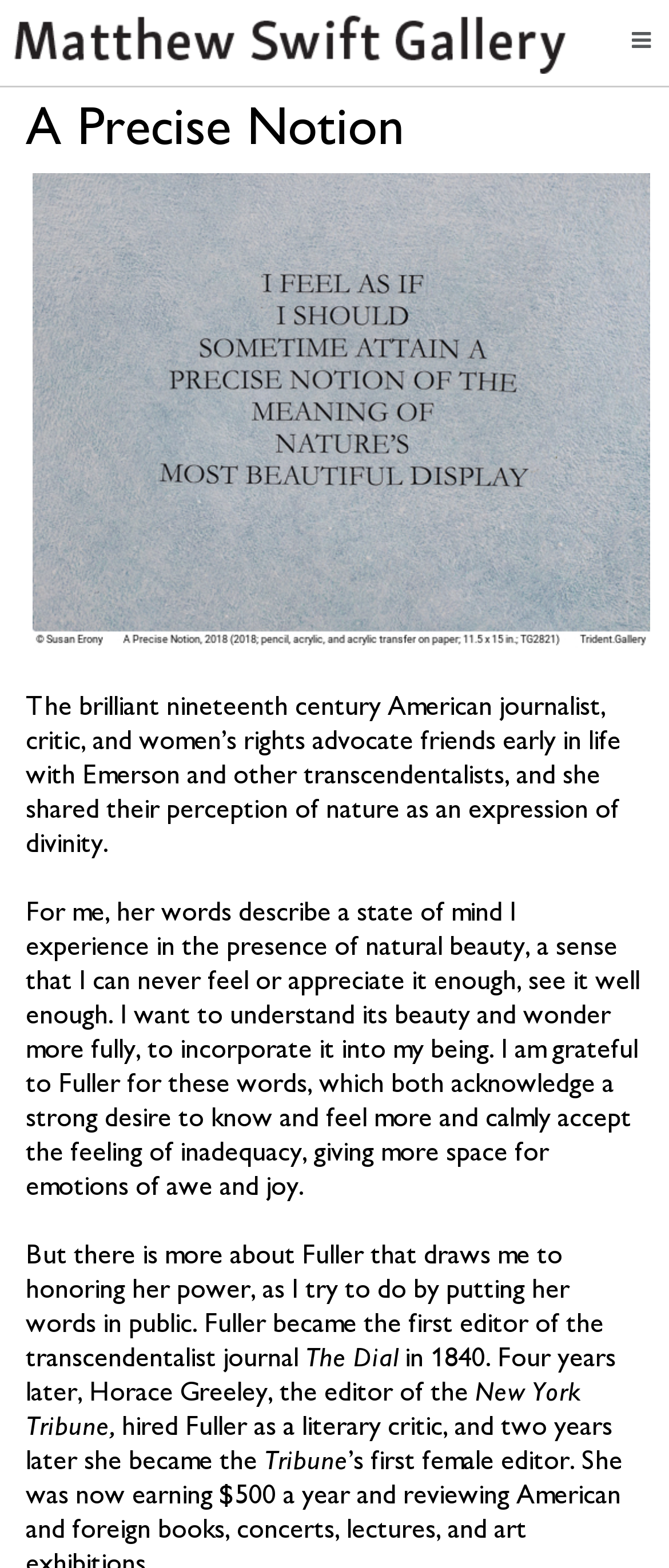Please find and generate the text of the main heading on the webpage.

A Precise Notion